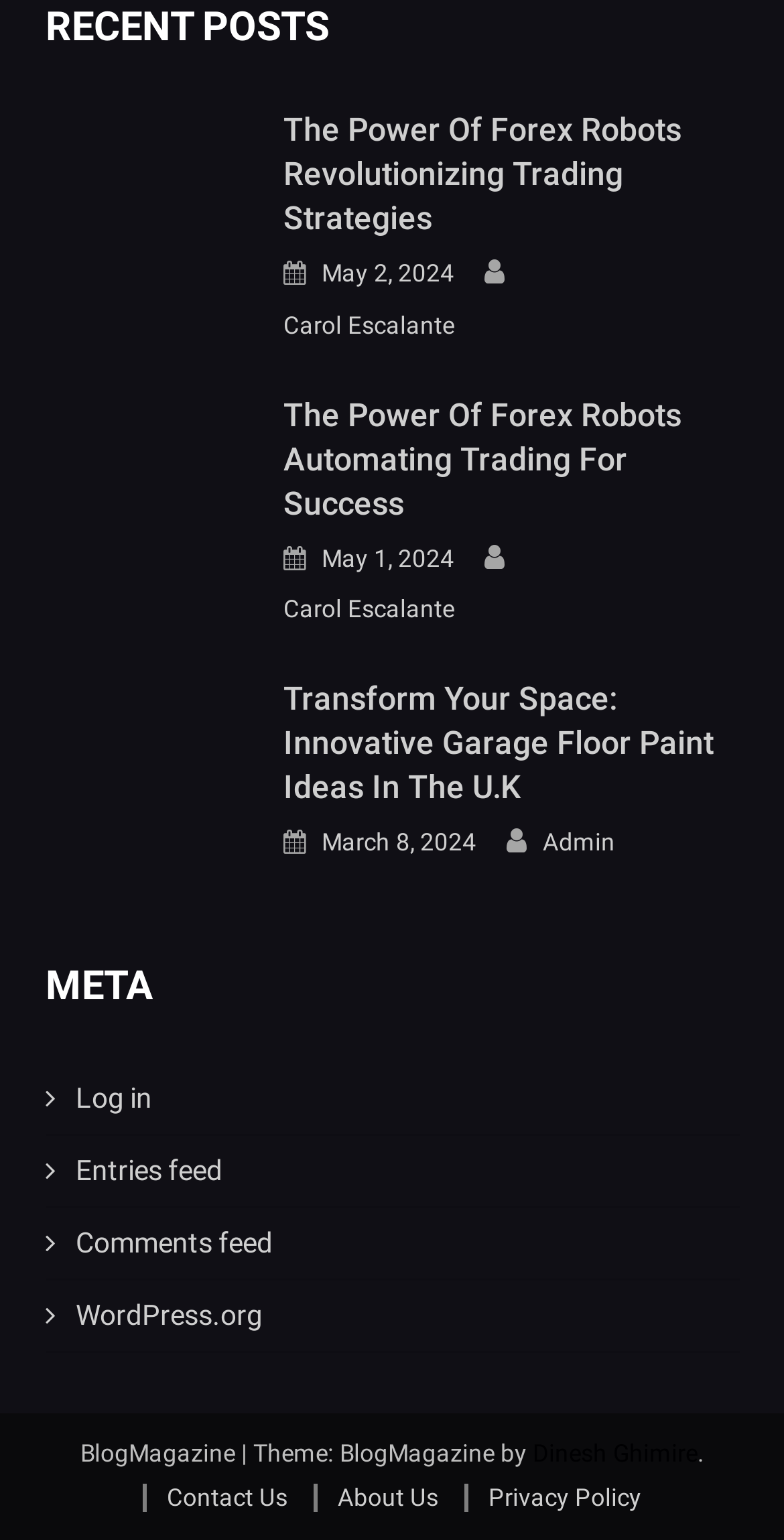Please identify the bounding box coordinates of the clickable area that will allow you to execute the instruction: "Read the article 'The Power Of Forex Robots Revolutionizing Trading Strategies'".

[0.362, 0.071, 0.942, 0.157]